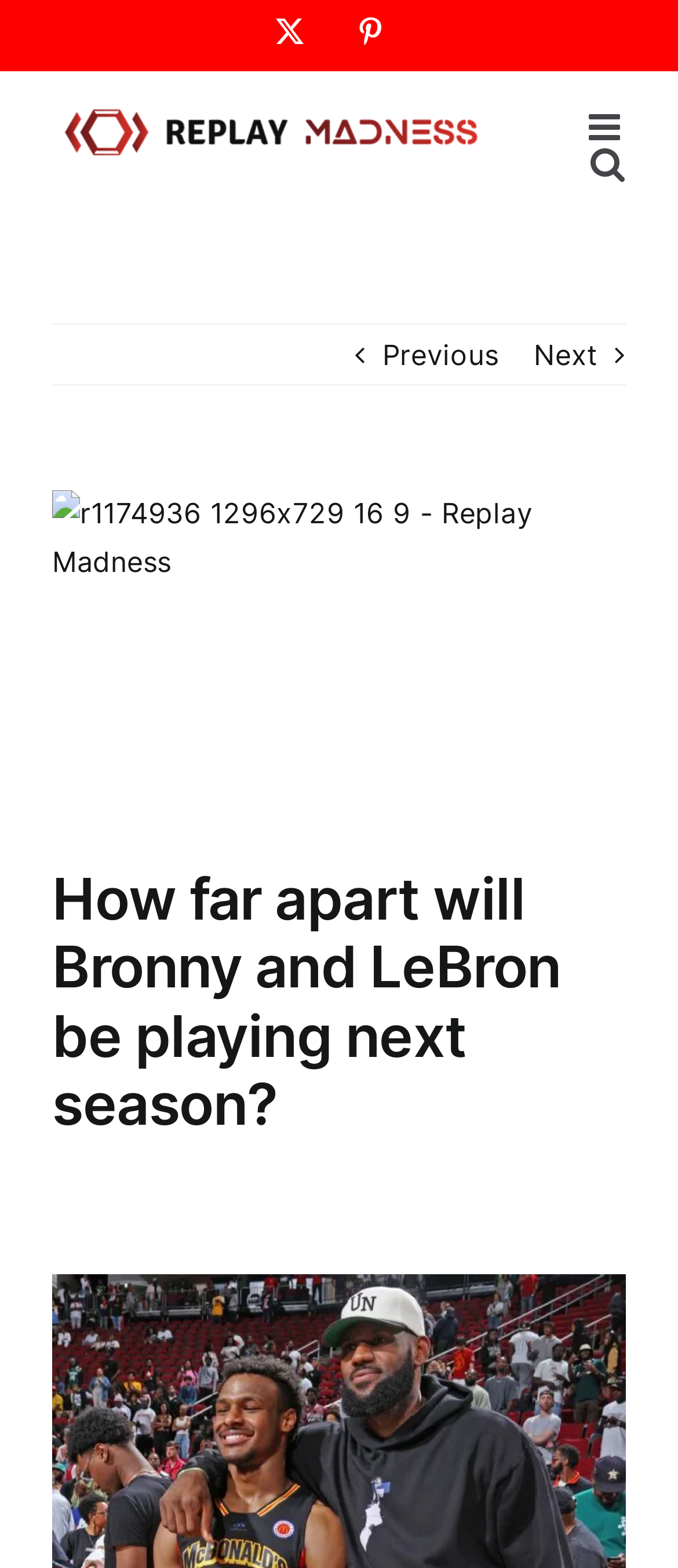Based on the element description alt="Replay Madness Logo", identify the bounding box coordinates for the UI element. The coordinates should be in the format (top-left x, top-left y, bottom-right x, bottom-right y) and within the 0 to 1 range.

[0.077, 0.068, 0.722, 0.101]